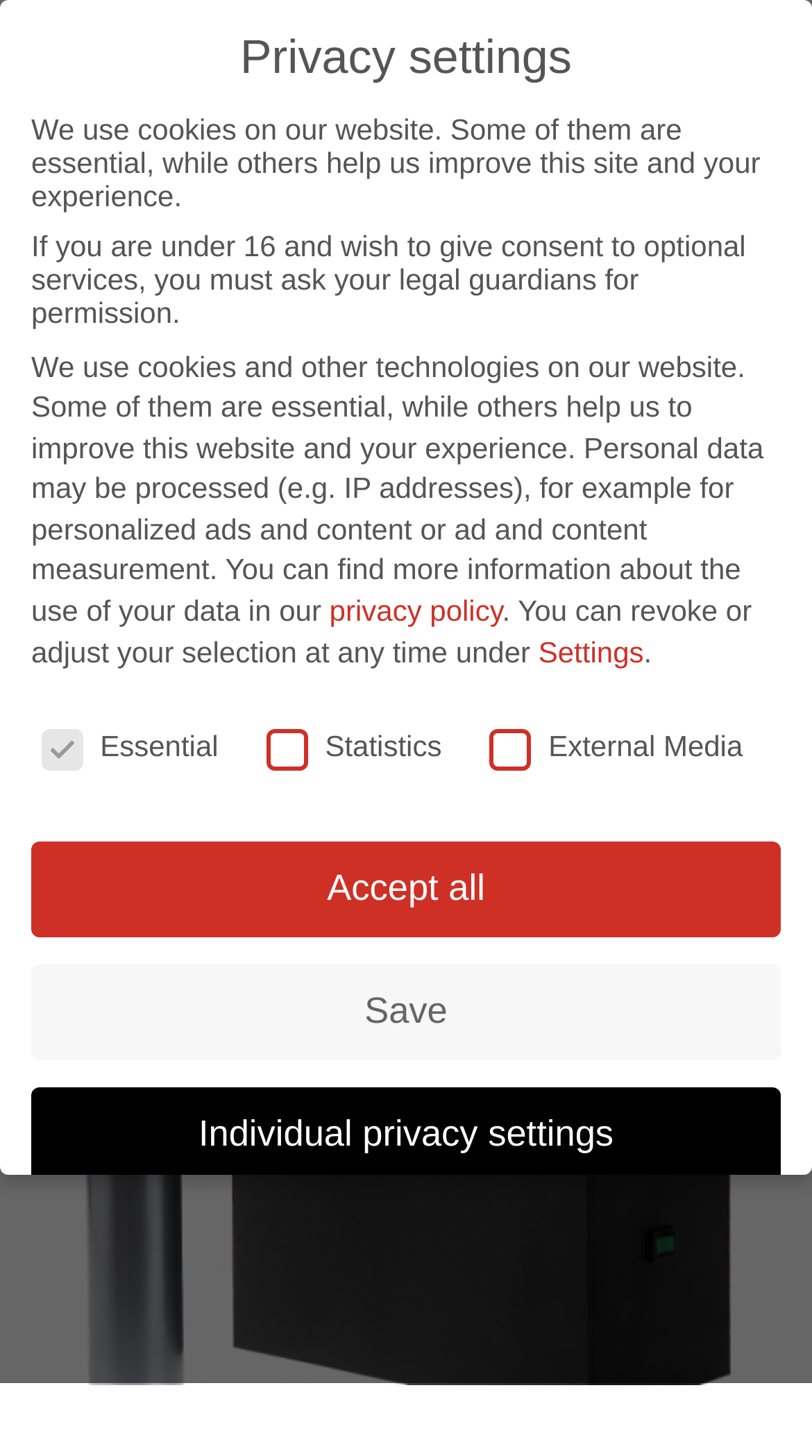Specify the bounding box coordinates of the area to click in order to follow the given instruction: "Search for something."

[0.5, 0.0, 0.9, 0.114]